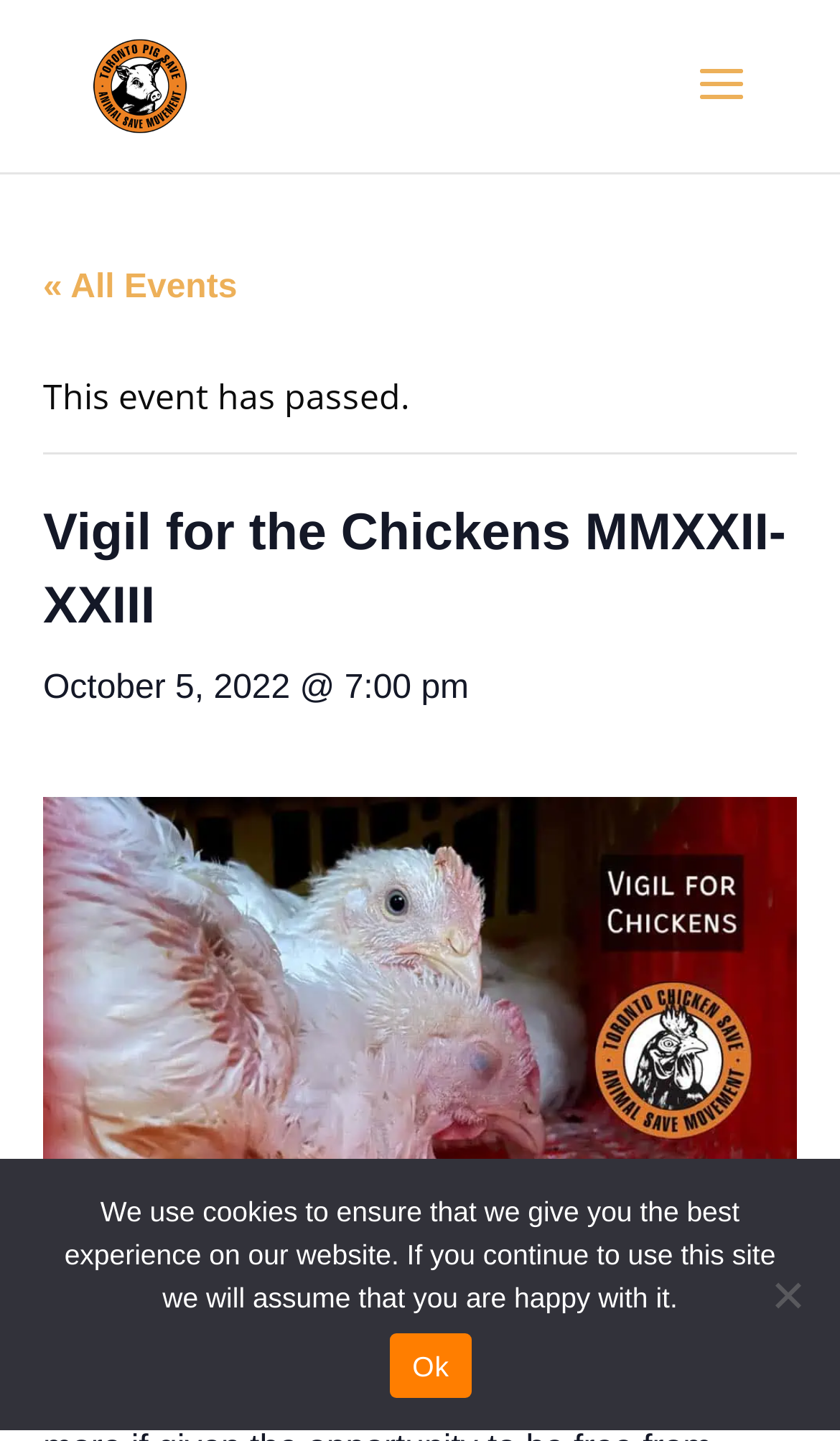Using the information in the image, could you please answer the following question in detail:
What is the date of the vigil event?

I found the date of the vigil event by looking at the heading element that says 'October 5, 2022 @ 7:00 pm', which indicates the date and time of the event.